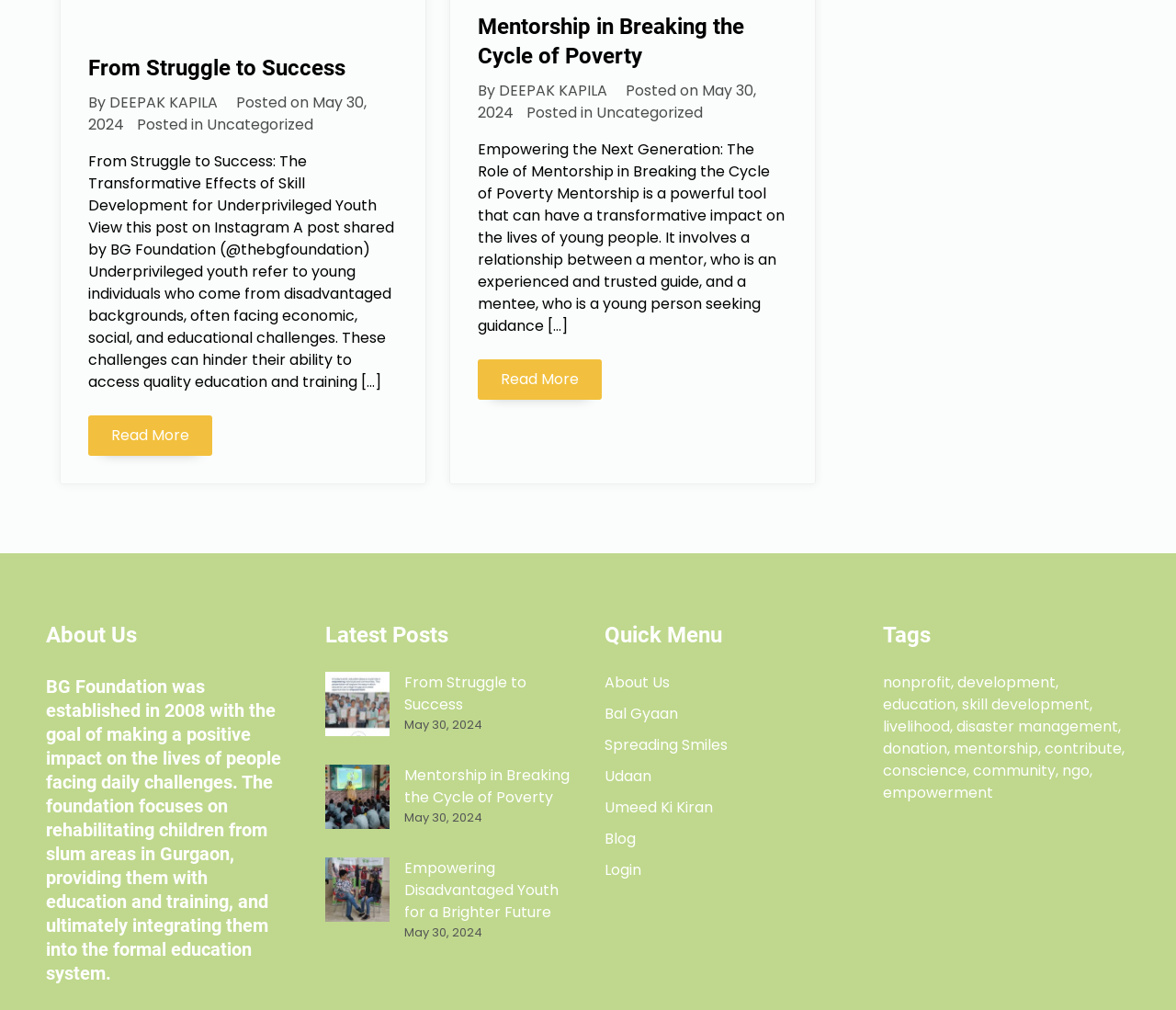Locate the UI element described by About Us and provide its bounding box coordinates. Use the format (top-left x, top-left y, bottom-right x, bottom-right y) with all values as floating point numbers between 0 and 1.

[0.514, 0.666, 0.569, 0.687]